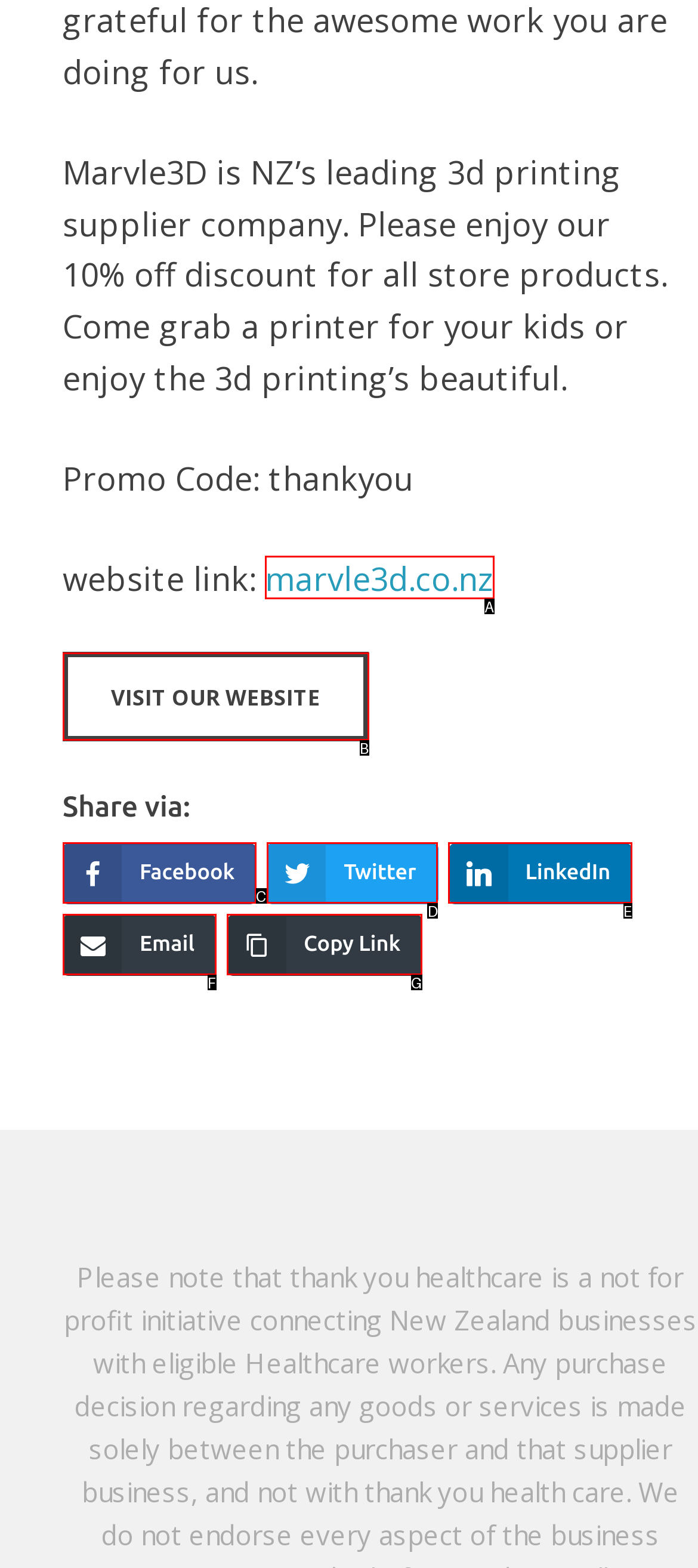Select the HTML element that matches the description: LinkedIn
Respond with the letter of the correct choice from the given options directly.

E